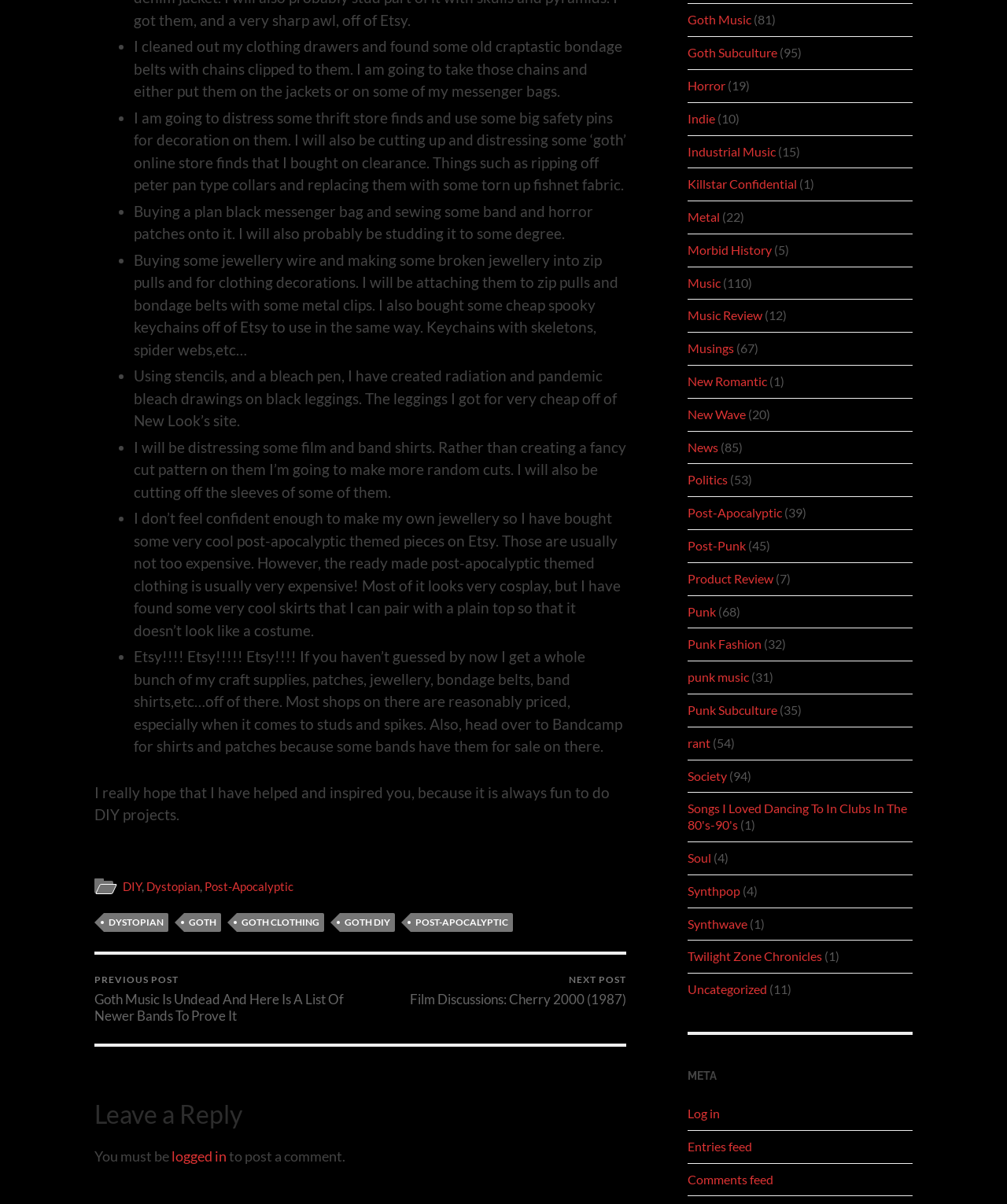Please locate the bounding box coordinates of the element's region that needs to be clicked to follow the instruction: "Click on the 'NEXT POST' button". The bounding box coordinates should be provided as four float numbers between 0 and 1, i.e., [left, top, right, bottom].

[0.407, 0.793, 0.622, 0.853]